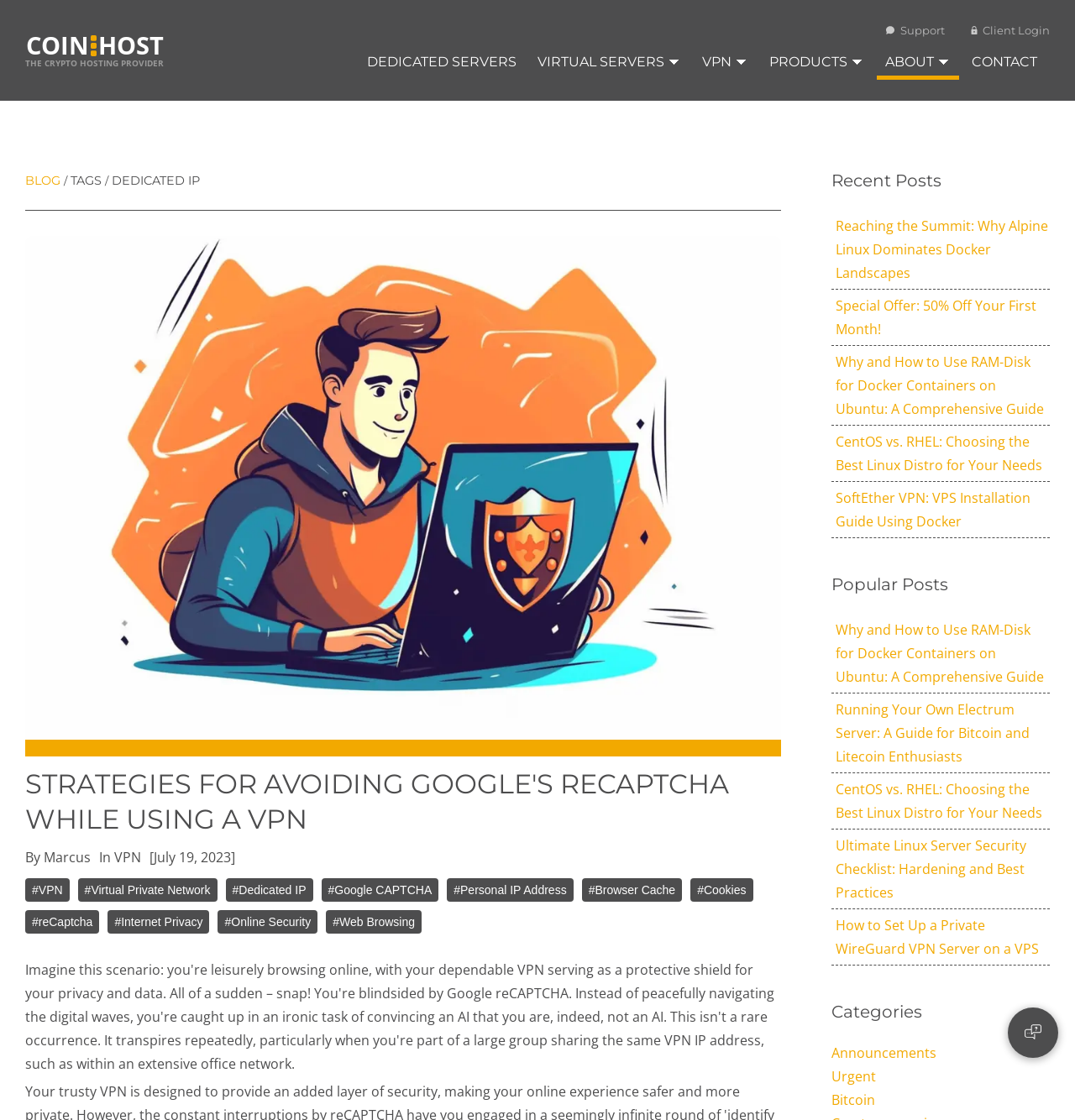How many links are there in the 'Popular Posts' section?
Give a one-word or short phrase answer based on the image.

5